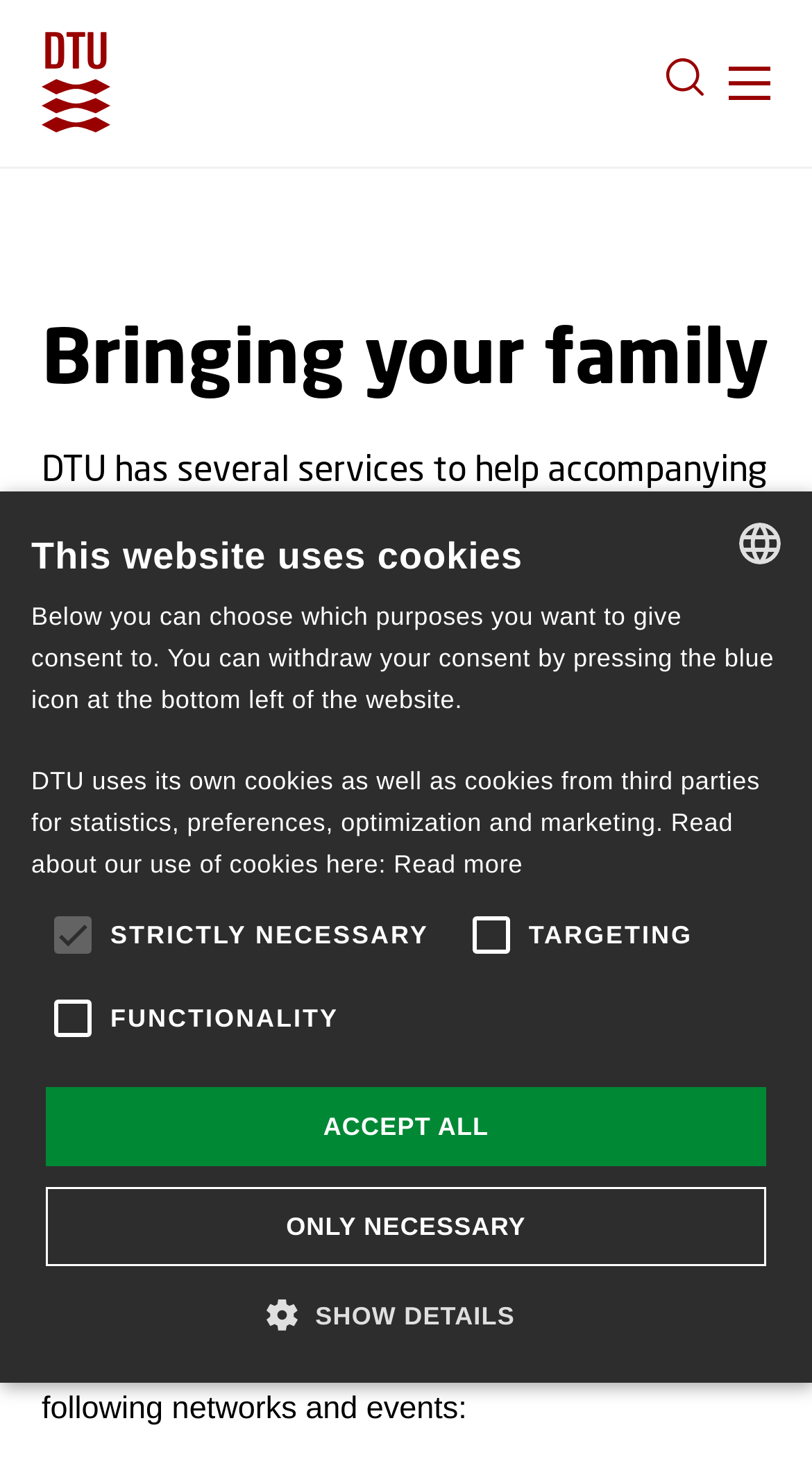Use a single word or phrase to answer the question: What type of networks can accompanying spouses join?

Social and professional